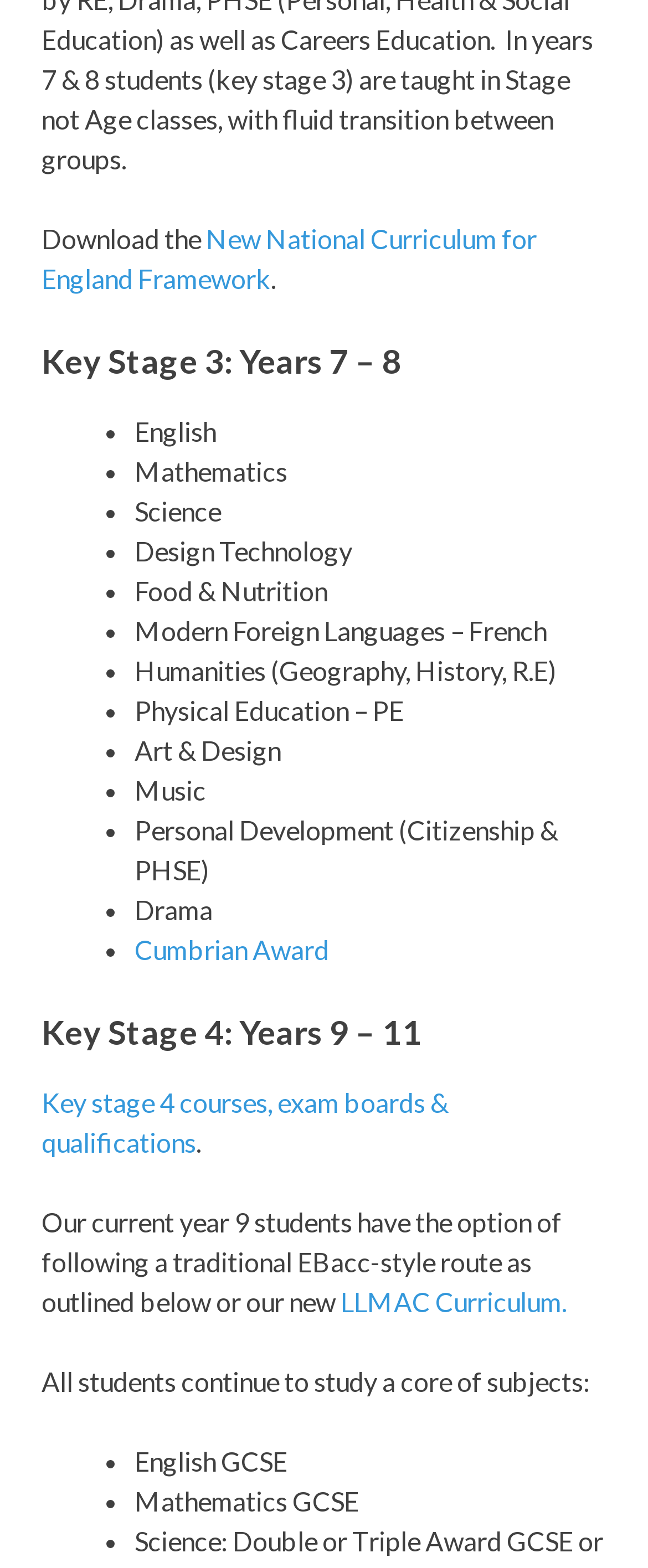Using the elements shown in the image, answer the question comprehensively: How many subjects are listed under Key Stage 3?

Under the heading 'Key Stage 3: Years 7 – 8', there are 11 subjects listed, each preceded by a bullet point. These subjects are English, Mathematics, Science, Design Technology, Food & Nutrition, Modern Foreign Languages – French, Humanities (Geography, History, R.E), Physical Education – PE, Art & Design, Music, and Personal Development (Citizenship & PHSE).